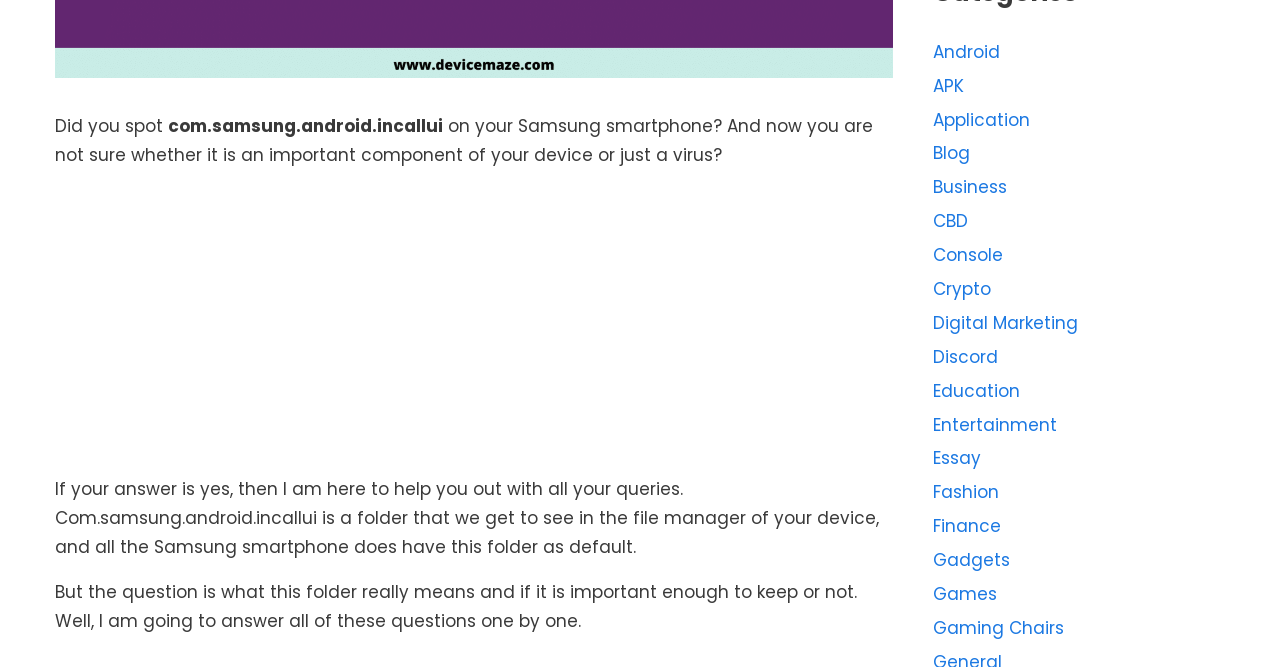Provide the bounding box coordinates of the HTML element described as: "aria-label="Advertisement" name="aswift_1" title="Advertisement"". The bounding box coordinates should be four float numbers between 0 and 1, i.e., [left, top, right, bottom].

[0.043, 0.28, 0.698, 0.7]